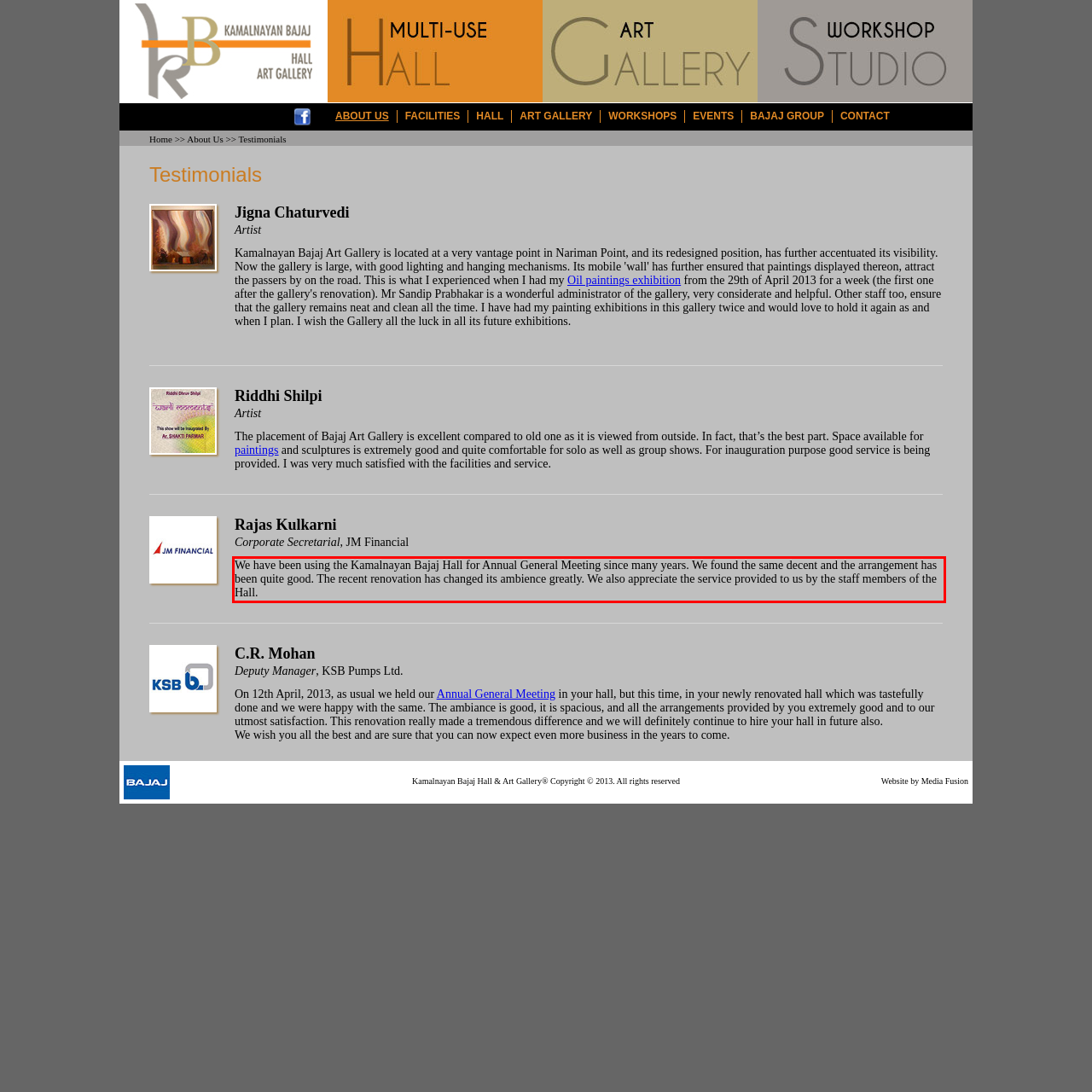Within the screenshot of a webpage, identify the red bounding box and perform OCR to capture the text content it contains.

We have been using the Kamalnayan Bajaj Hall for Annual General Meeting since many years. We found the same decent and the arrangement has been quite good. The recent renovation has changed its ambience greatly. We also appreciate the service provided to us by the staff members of the Hall.